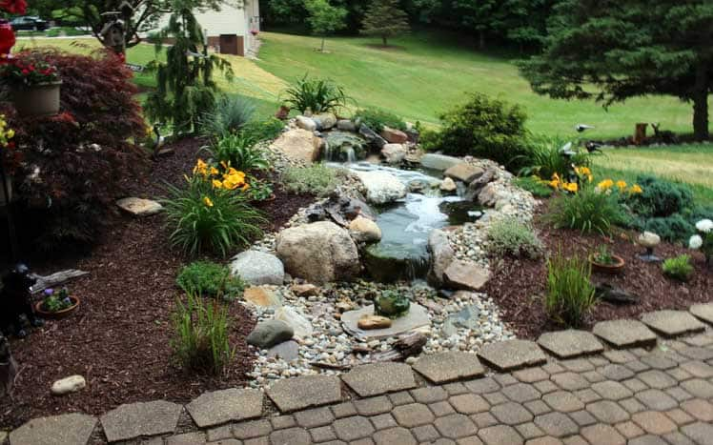Provide a brief response to the question below using one word or phrase:
What type of stones are used in the landscape?

Smooth stones